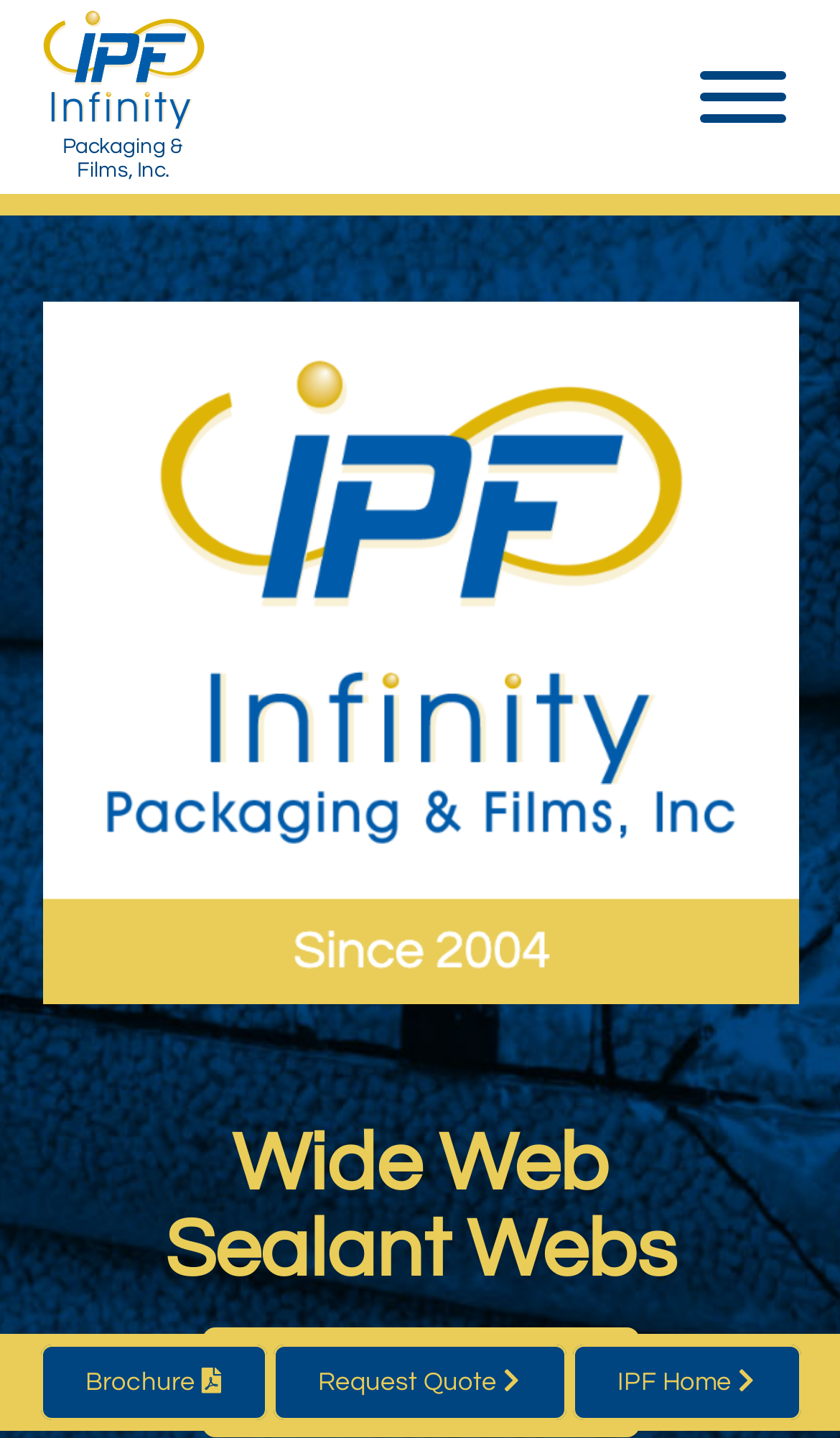What is the function of the 'Request Quote' link?
Use the information from the image to give a detailed answer to the question.

The 'Request Quote' link is located at the top of the webpage, and its function is to allow users to request a quote for the company's products or services.